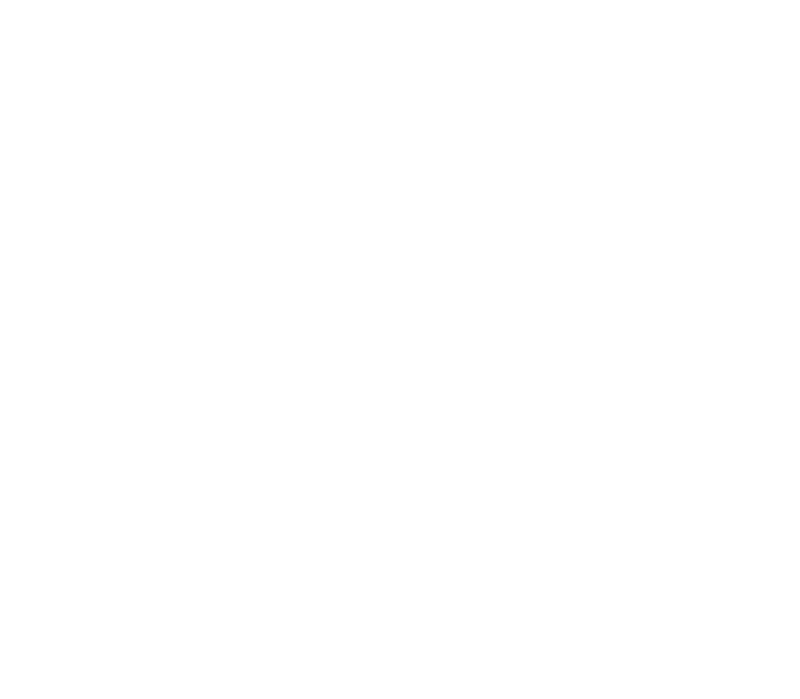What is the primary focus of the project?
Utilize the information in the image to give a detailed answer to the question.

The logo design and the surrounding elements on the website, such as the text 'Sports Management Website', clearly indicate that the primary focus of the project is on sports management in the digital space.